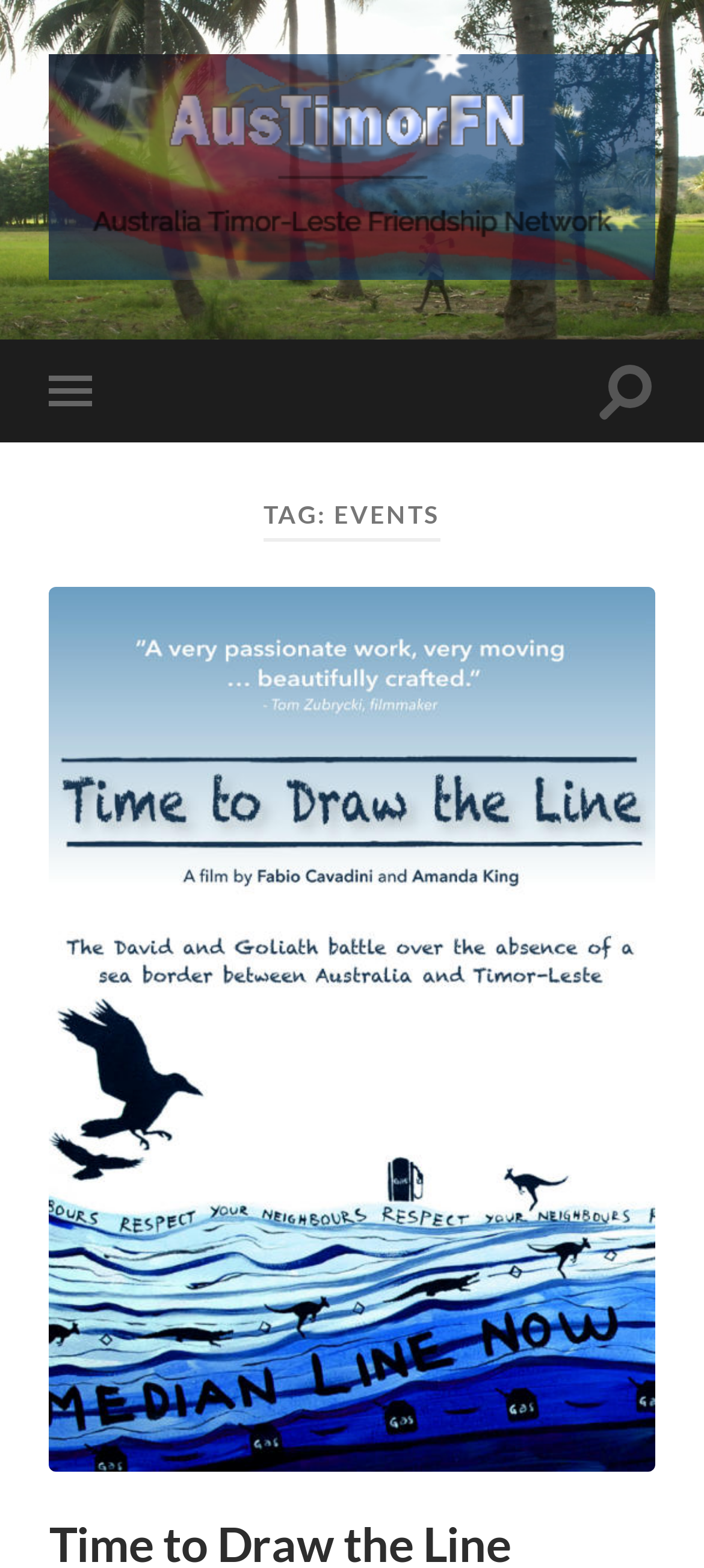Is there a search function on this page?
Provide an in-depth and detailed explanation in response to the question.

I examined the page and found a button labeled 'Toggle search field', which suggests that there is a search function available on this page.